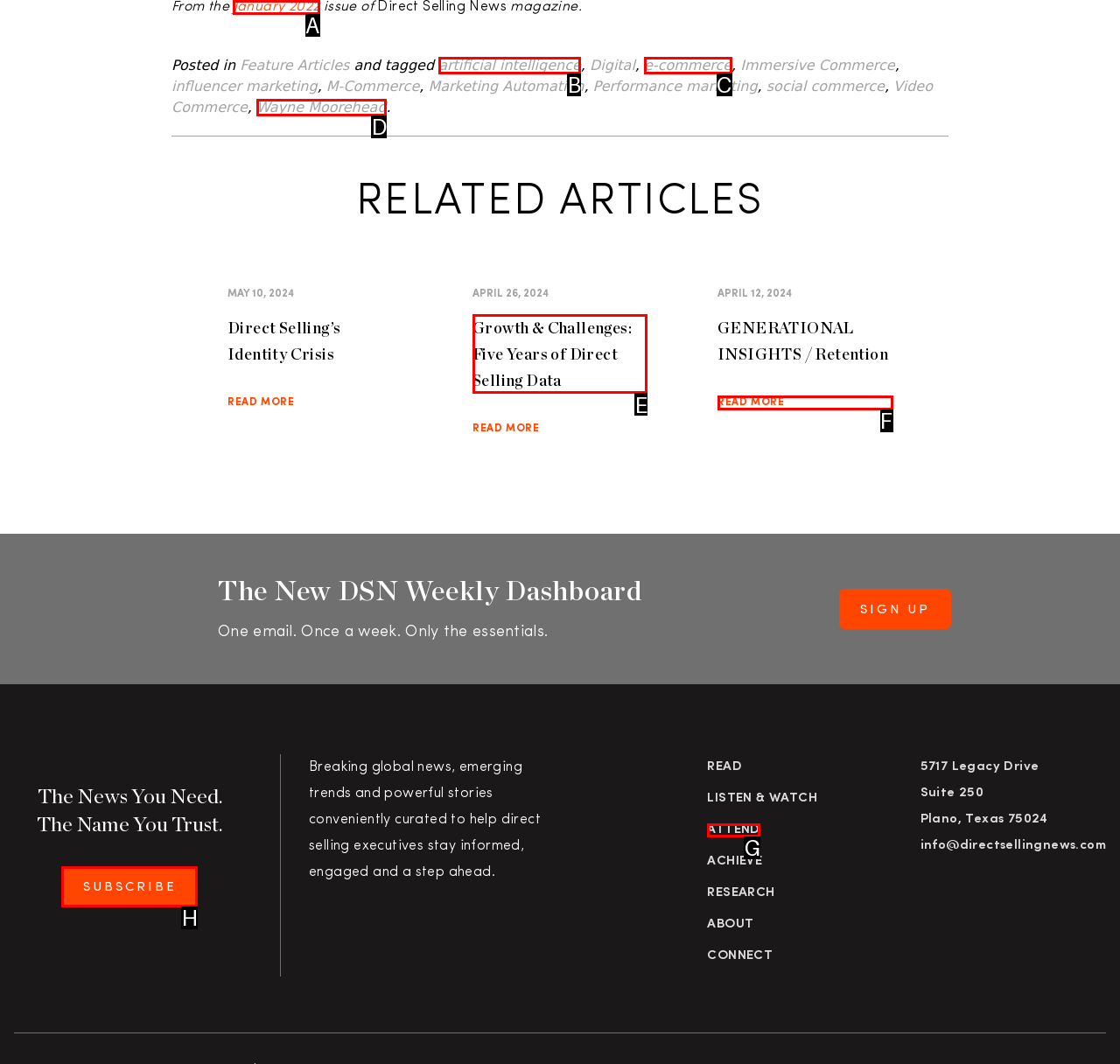Tell me which one HTML element you should click to complete the following task: Read more about 'Growth & Challenges: Five Years of Direct Selling Data'
Answer with the option's letter from the given choices directly.

E